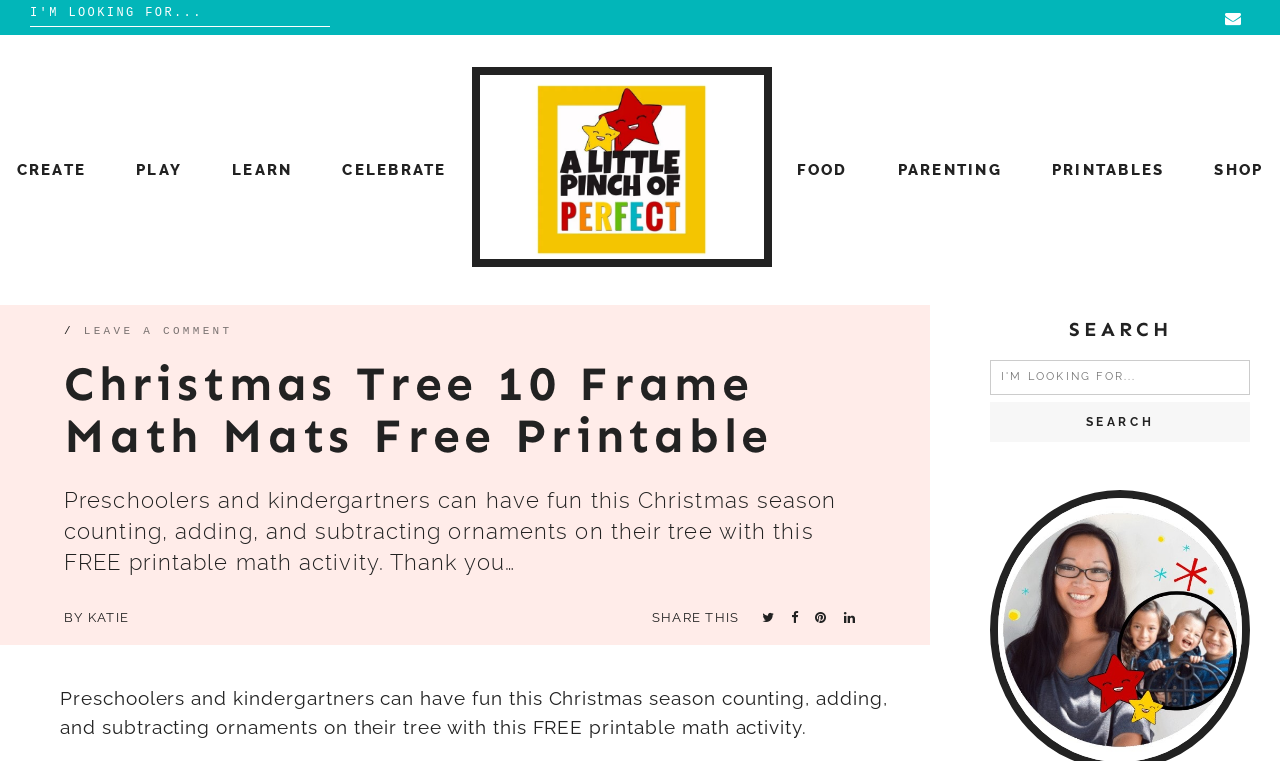Identify the bounding box coordinates of the area you need to click to perform the following instruction: "Click on the CREATE button".

[0.013, 0.211, 0.067, 0.235]